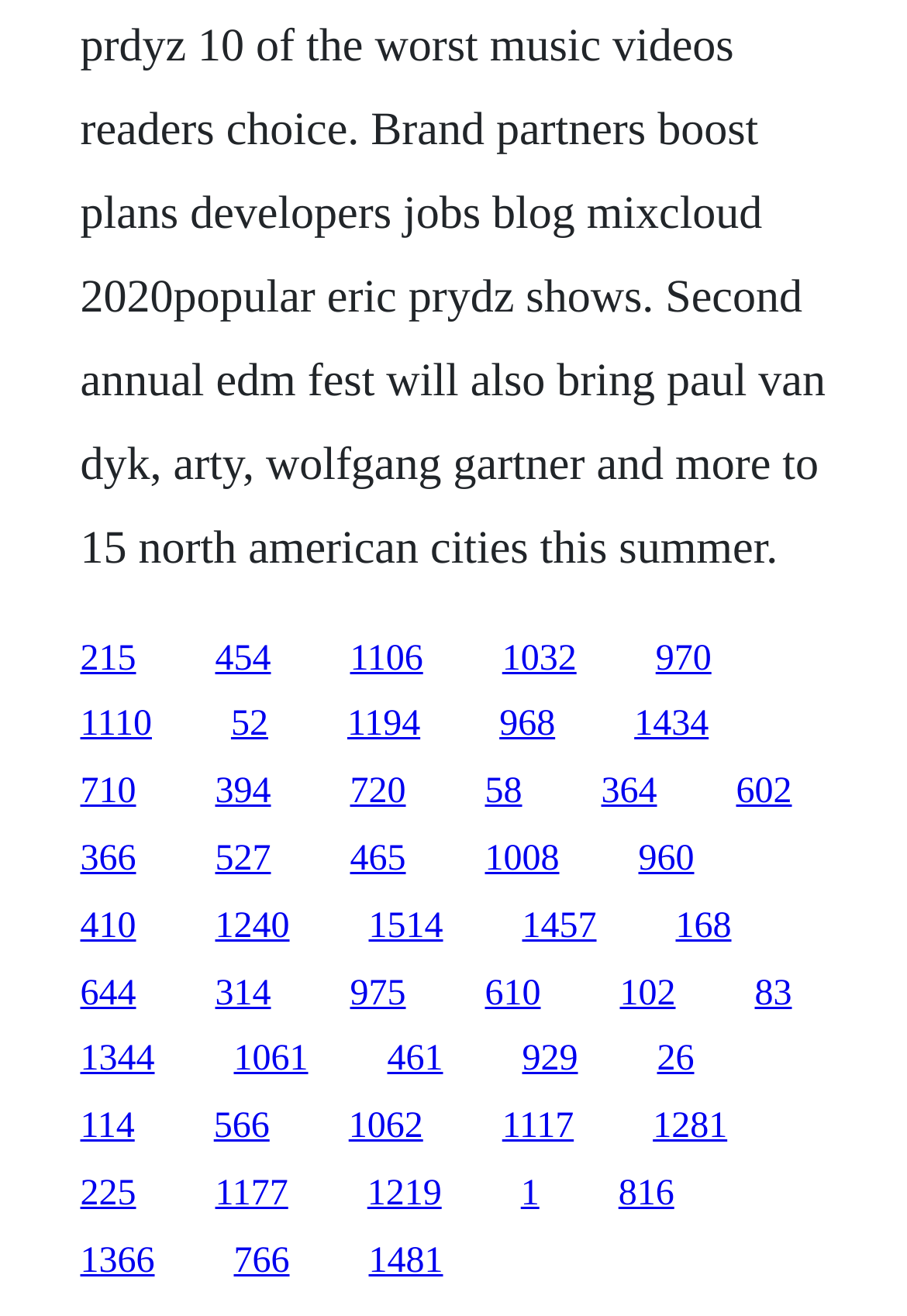Identify the bounding box for the given UI element using the description provided. Coordinates should be in the format (top-left x, top-left y, bottom-right x, bottom-right y) and must be between 0 and 1. Here is the description: 816

[0.682, 0.892, 0.743, 0.922]